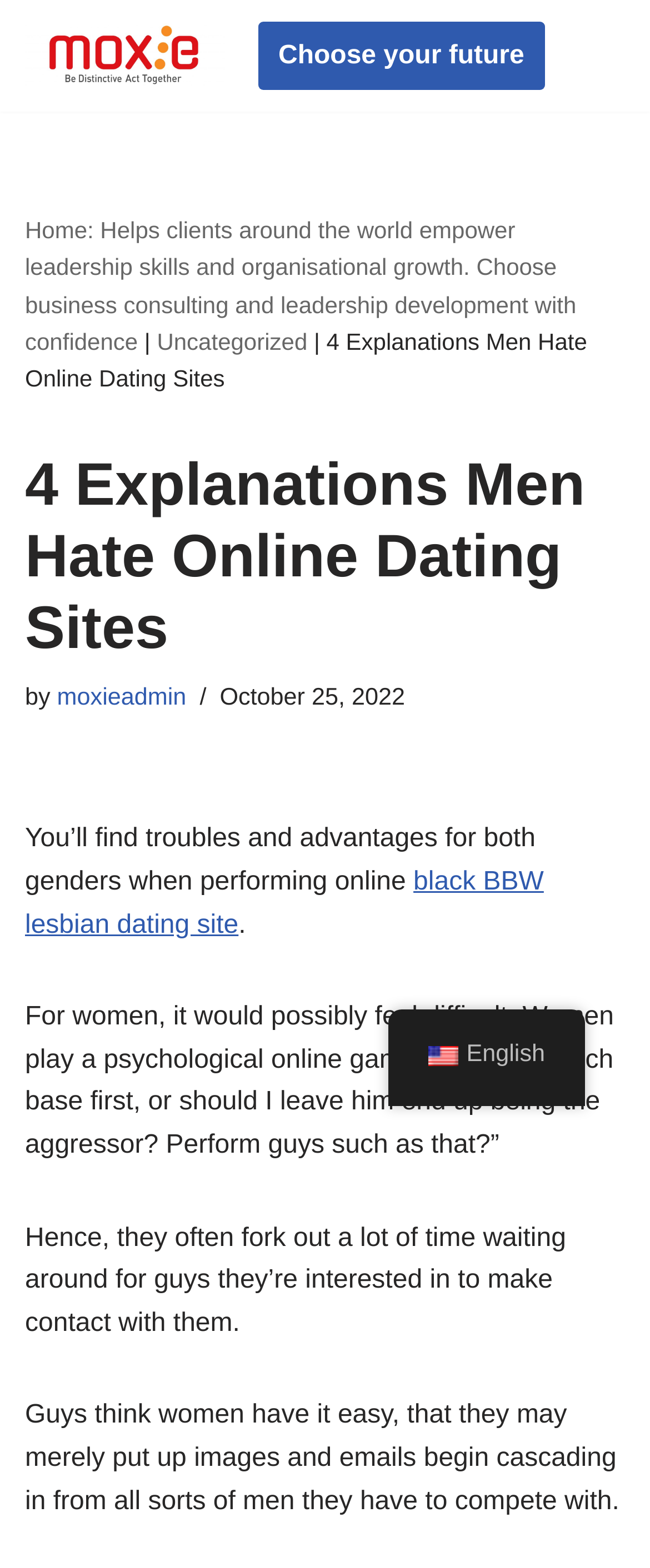Please identify the bounding box coordinates of the element's region that needs to be clicked to fulfill the following instruction: "Read the article by 'moxieadmin'". The bounding box coordinates should consist of four float numbers between 0 and 1, i.e., [left, top, right, bottom].

[0.088, 0.437, 0.287, 0.454]